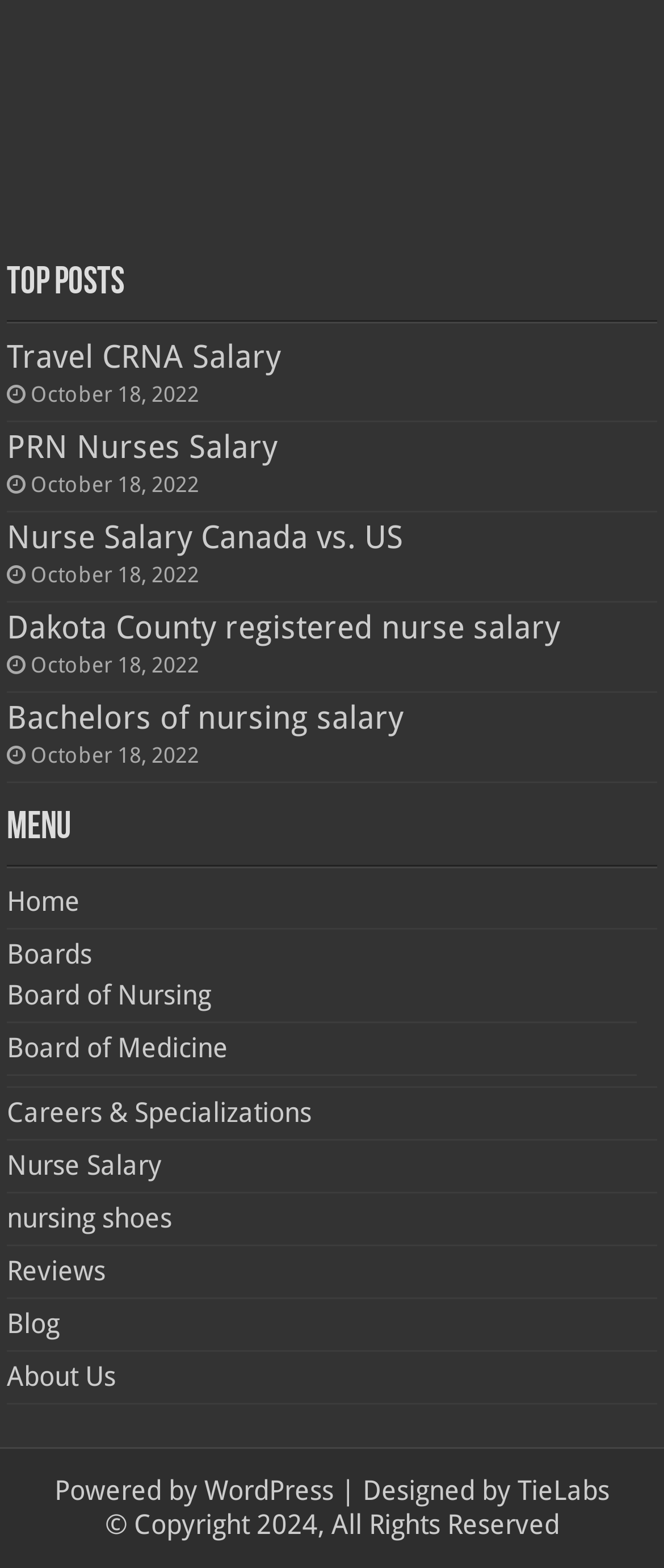Provide the bounding box coordinates of the HTML element this sentence describes: "General Information". The bounding box coordinates consist of four float numbers between 0 and 1, i.e., [left, top, right, bottom].

None